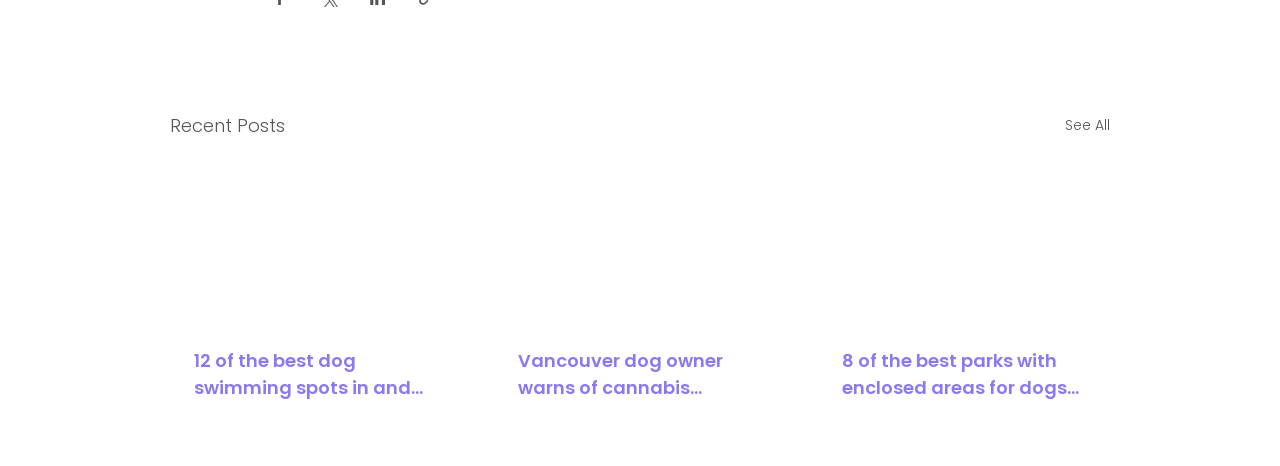What is the topic of the first article?
Kindly answer the question with as much detail as you can.

The topic of the first article can be determined by looking at the link text '12 of the best dog swimming spots in and around Vancouver' within the first article element.